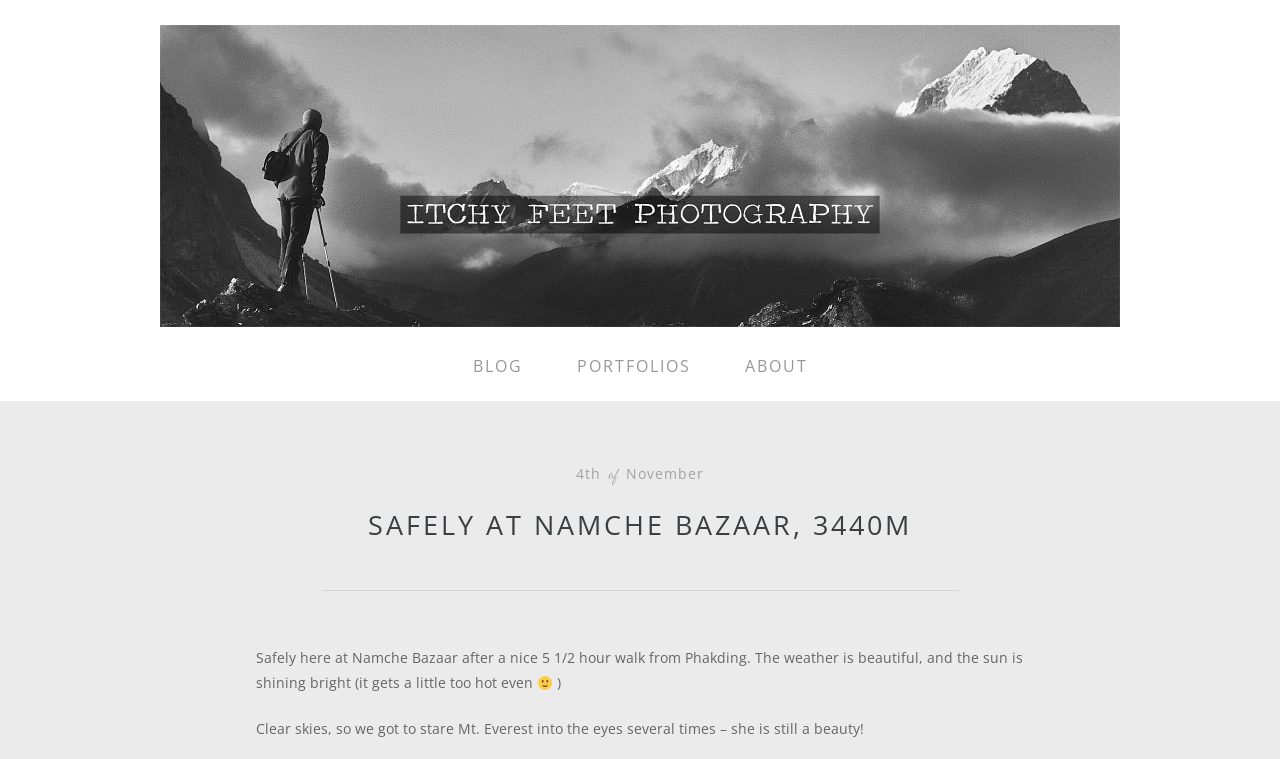Detail the various sections and features of the webpage.

The webpage appears to be a blog or travel journal focused on hiking, with the title "hiking Archives - Itchy Feet Travel Photography" at the top. 

At the top left, there is a logo image, which is also a link. Below the logo, there are three navigation links: "BLOG", "PORTFOLIOS", and "ABOUT", aligned horizontally. 

On the right side of the navigation links, there is a date mentioned, "4th of November". 

Below the navigation links, there is a prominent heading "SAFELY AT NAMCHE BAZAAR, 3440M", which is also a link. This heading is positioned near the top center of the page. 

A horizontal separator line is placed below the heading, dividing the page into two sections. 

In the lower section, there is a block of text describing a hiking experience, mentioning a 5 1/2 hour walk from Phakding to Namche Bazaar, the beautiful weather, and a sighting of Mt. Everest. The text is accompanied by a smiling face emoji image.